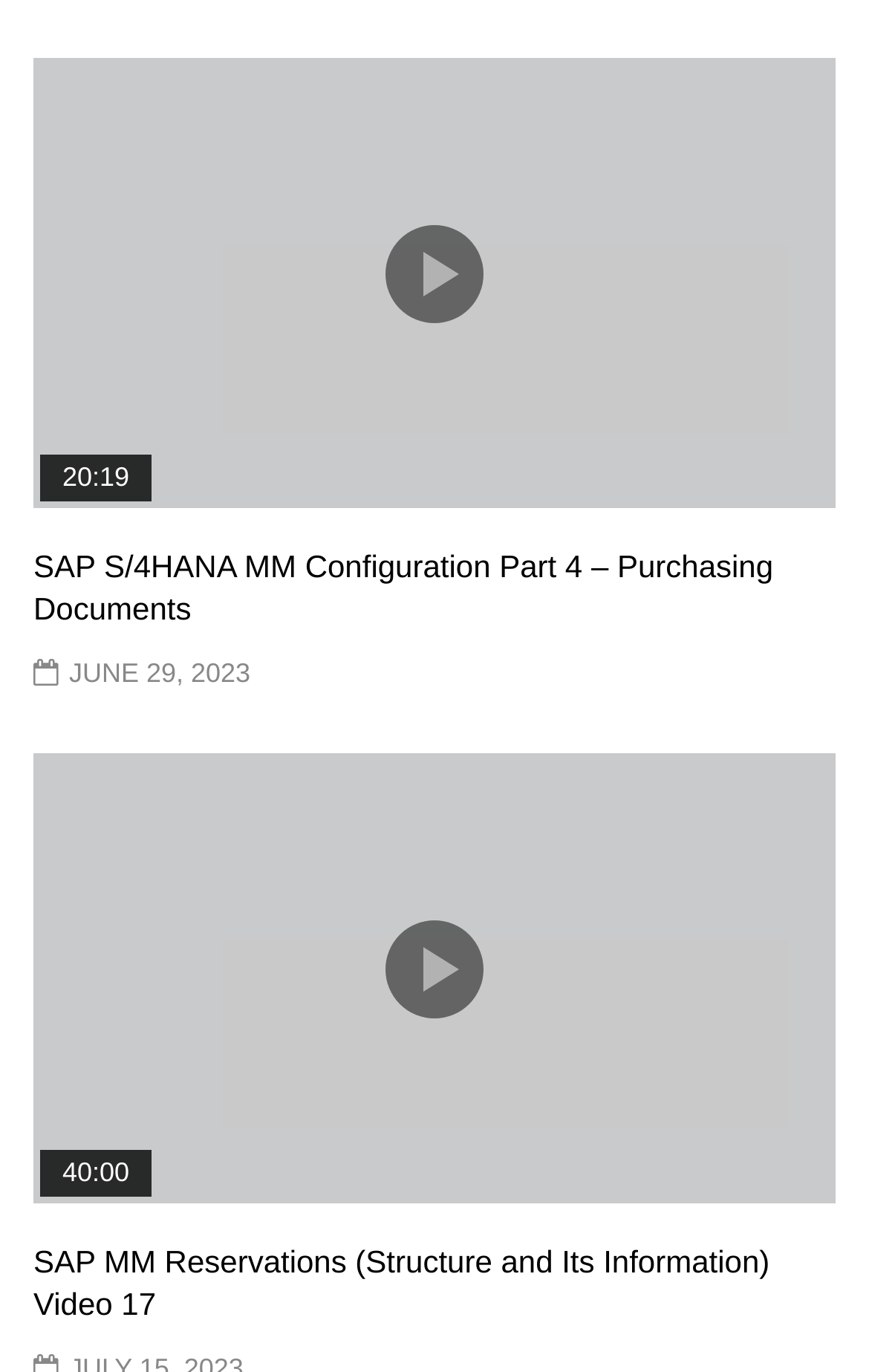Answer this question using a single word or a brief phrase:
What is the duration of the video mentioned on the webpage?

40:00